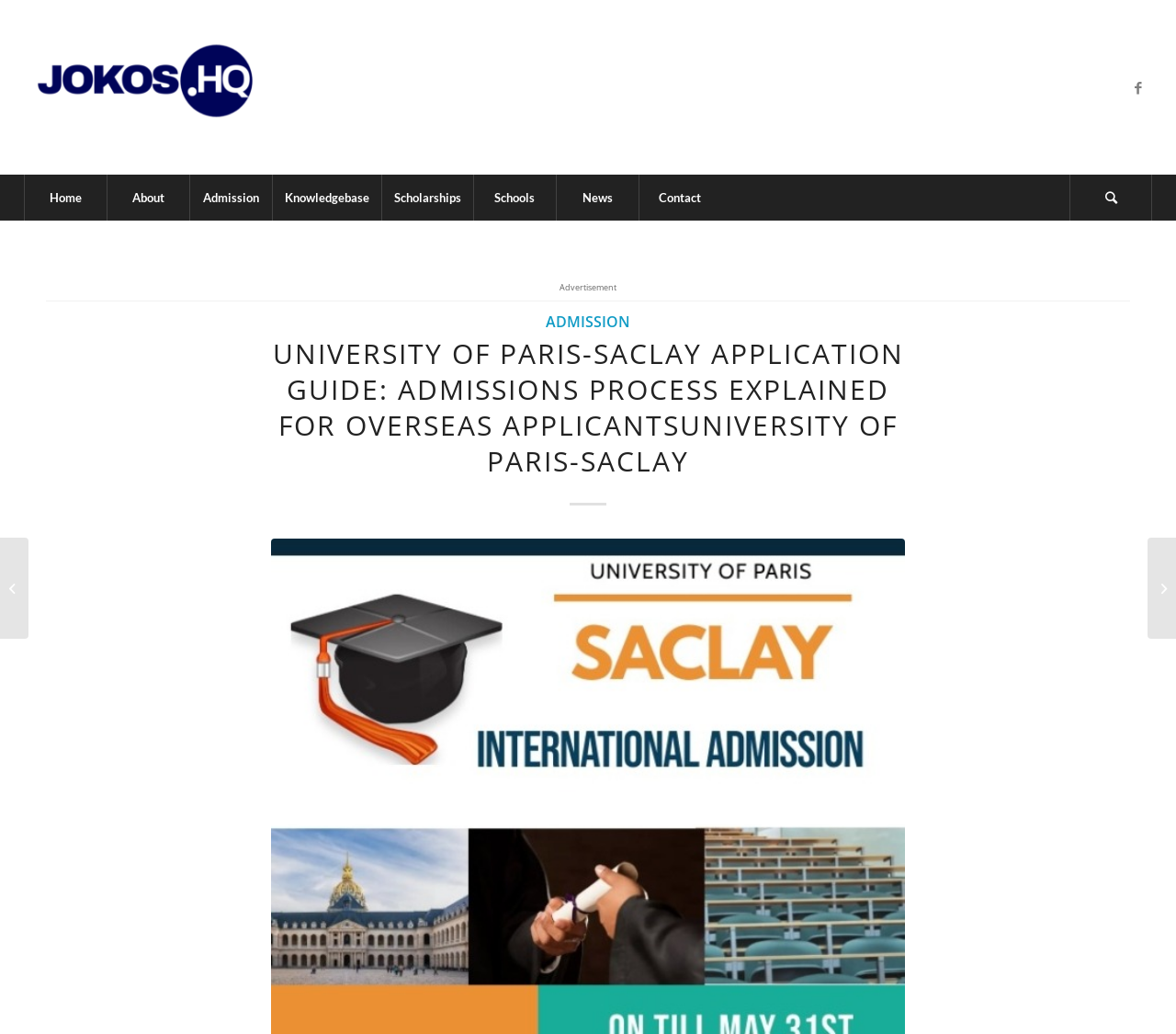Determine the bounding box coordinates of the clickable area required to perform the following instruction: "Read about University of Paris-Saclay Application Guide". The coordinates should be represented as four float numbers between 0 and 1: [left, top, right, bottom].

[0.232, 0.324, 0.768, 0.464]